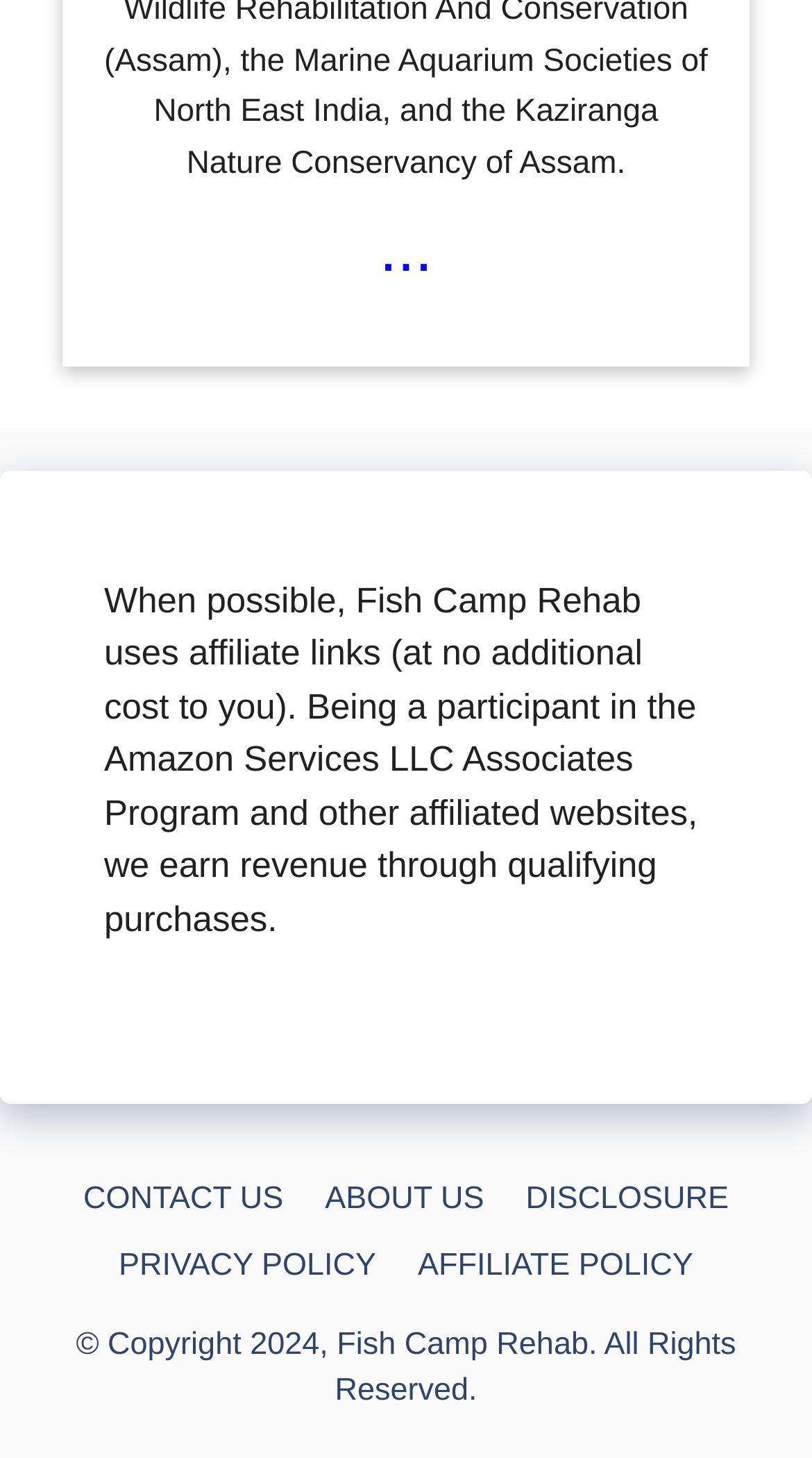Using the information in the image, give a detailed answer to the following question: What is the name of the website?

The name of the website can be inferred from the copyright information at the bottom of the page, which states '© Copyright 2024, Fish Camp Rehab. All Rights Reserved.'